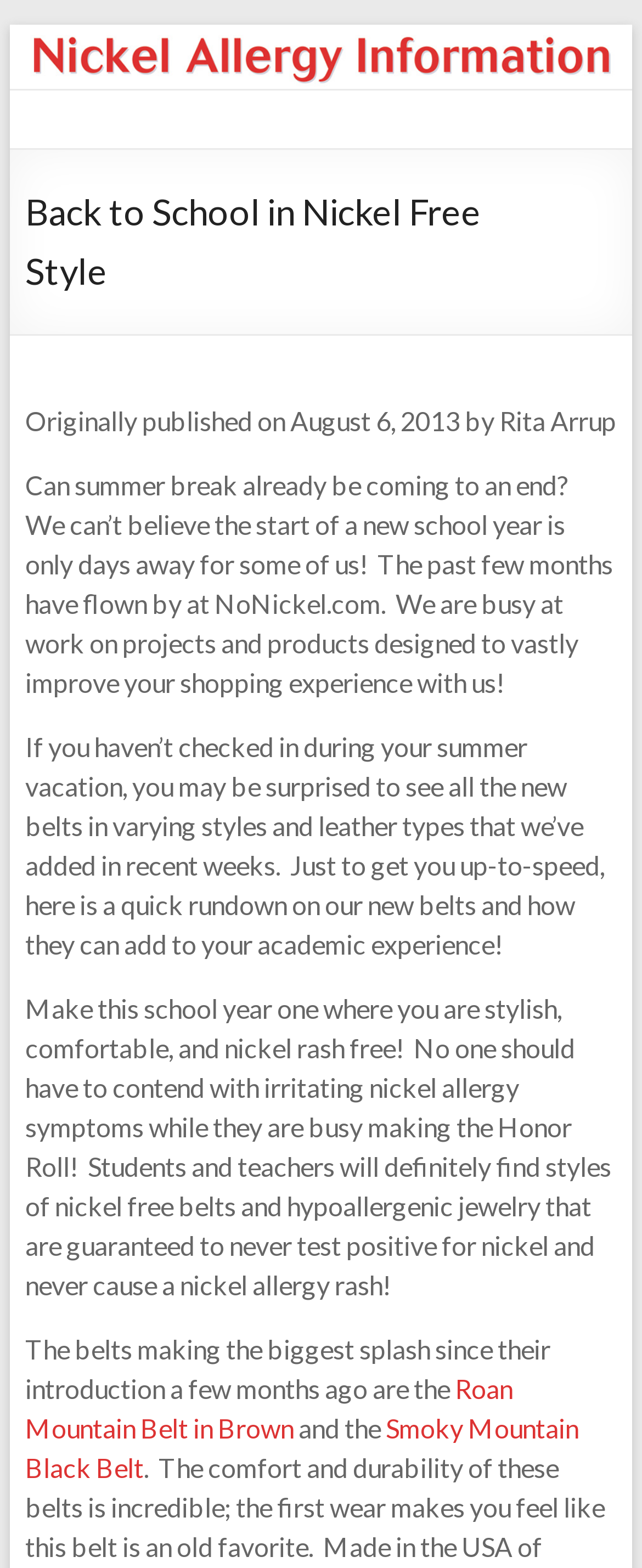Refer to the image and answer the question with as much detail as possible: What is the purpose of the belts mentioned in the article?

The article mentions that the belts are designed to be stylish, comfortable, and nickel rash free, allowing students and teachers to avoid irritating nickel allergy symptoms.